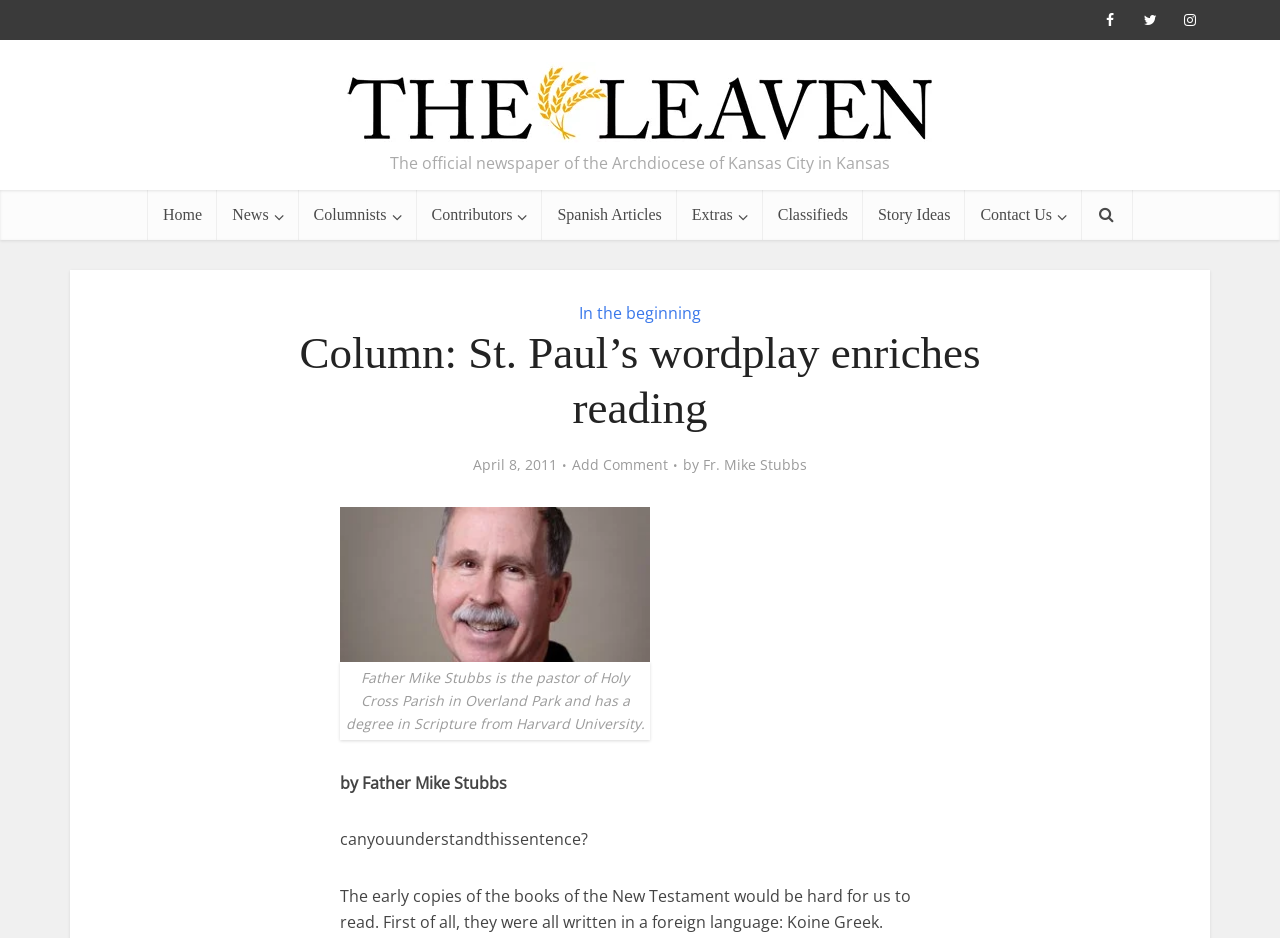Use one word or a short phrase to answer the question provided: 
Who is the author of the column?

Fr. Mike Stubbs